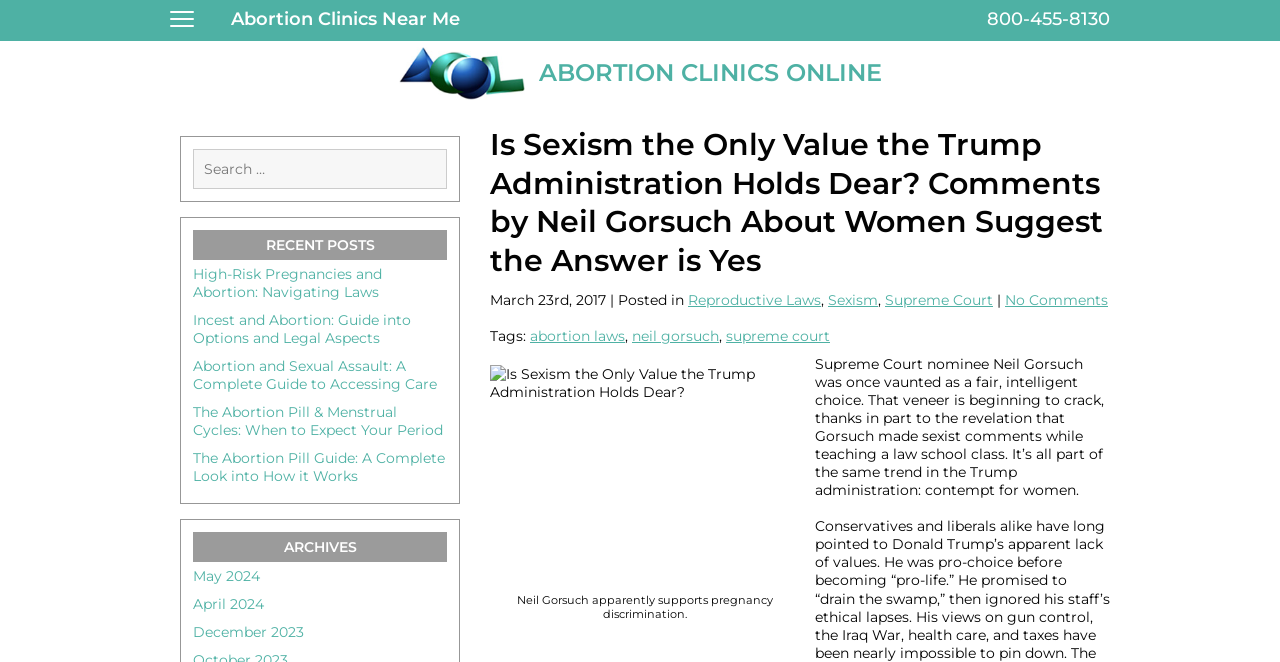Locate the bounding box coordinates of the area to click to fulfill this instruction: "Learn about abortion laws". The bounding box should be presented as four float numbers between 0 and 1, in the order [left, top, right, bottom].

[0.414, 0.494, 0.488, 0.521]